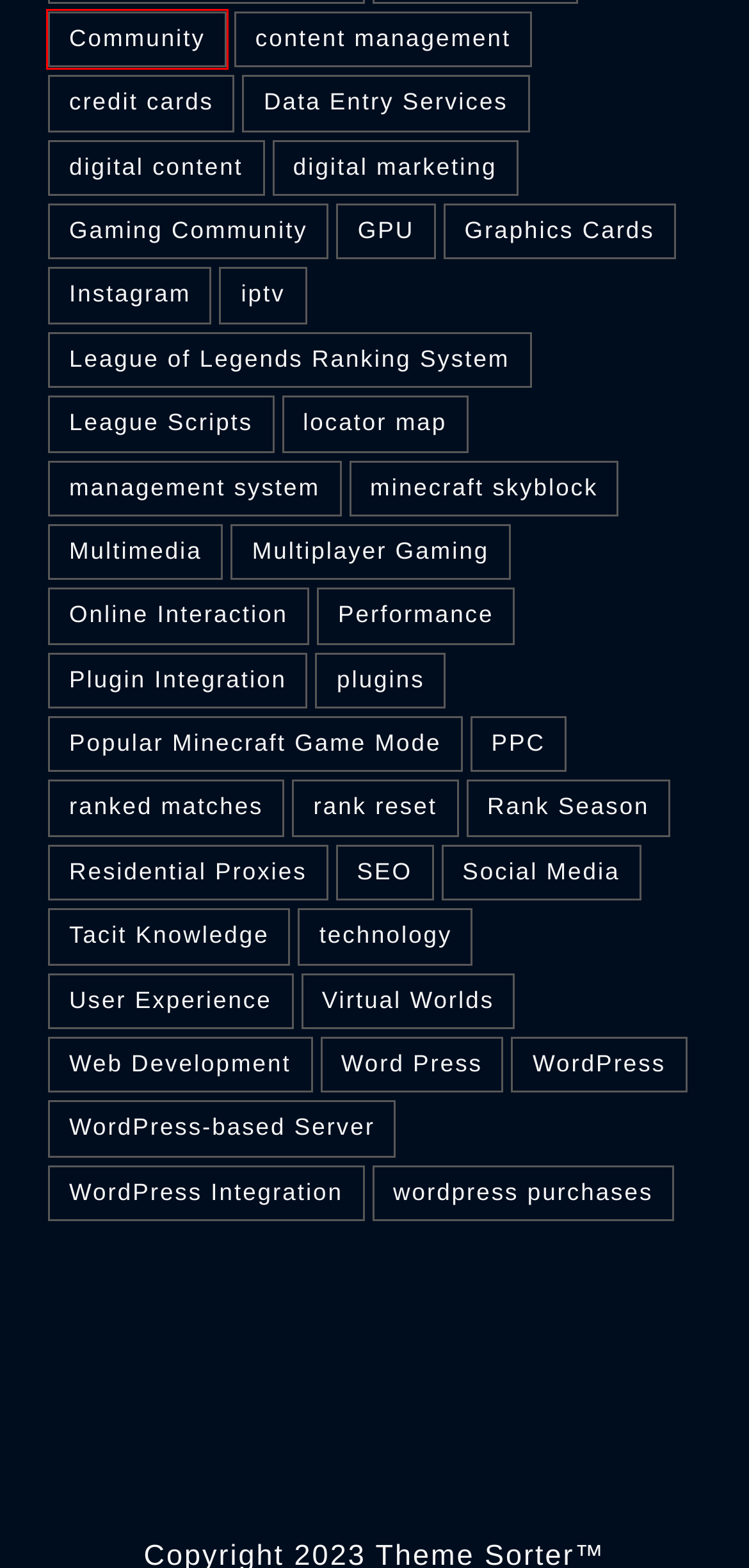Given a webpage screenshot with a red bounding box around a particular element, identify the best description of the new webpage that will appear after clicking on the element inside the red bounding box. Here are the candidates:
A. Community – Theme Sorter
B. wordpress purchases – Theme Sorter
C. ranked matches – Theme Sorter
D. digital marketing – Theme Sorter
E. digital content – Theme Sorter
F. Performance – Theme Sorter
G. Social Media – Theme Sorter
H. WordPress-based Server – Theme Sorter

A